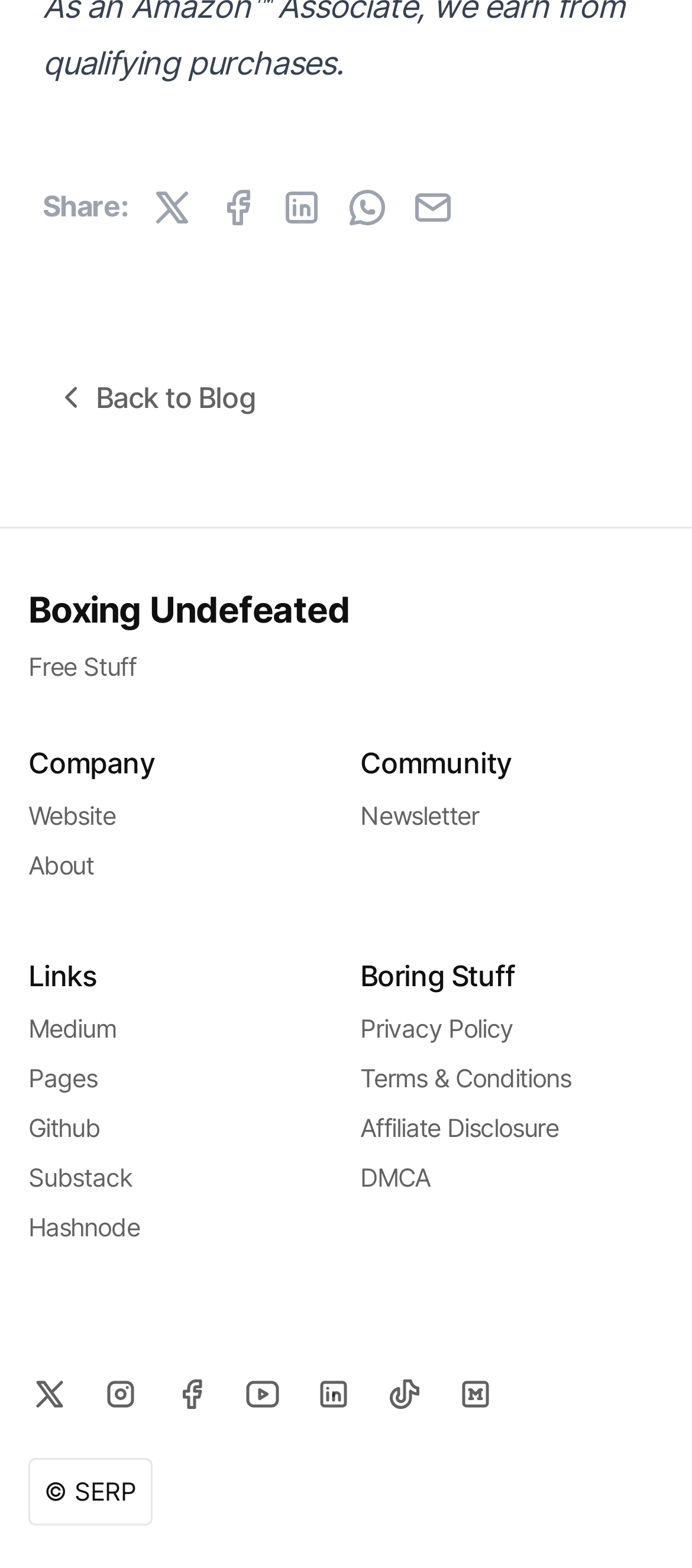Please identify the bounding box coordinates of the element's region that I should click in order to complete the following instruction: "Visit Boxing Undefeated". The bounding box coordinates consist of four float numbers between 0 and 1, i.e., [left, top, right, bottom].

[0.041, 0.373, 0.506, 0.404]